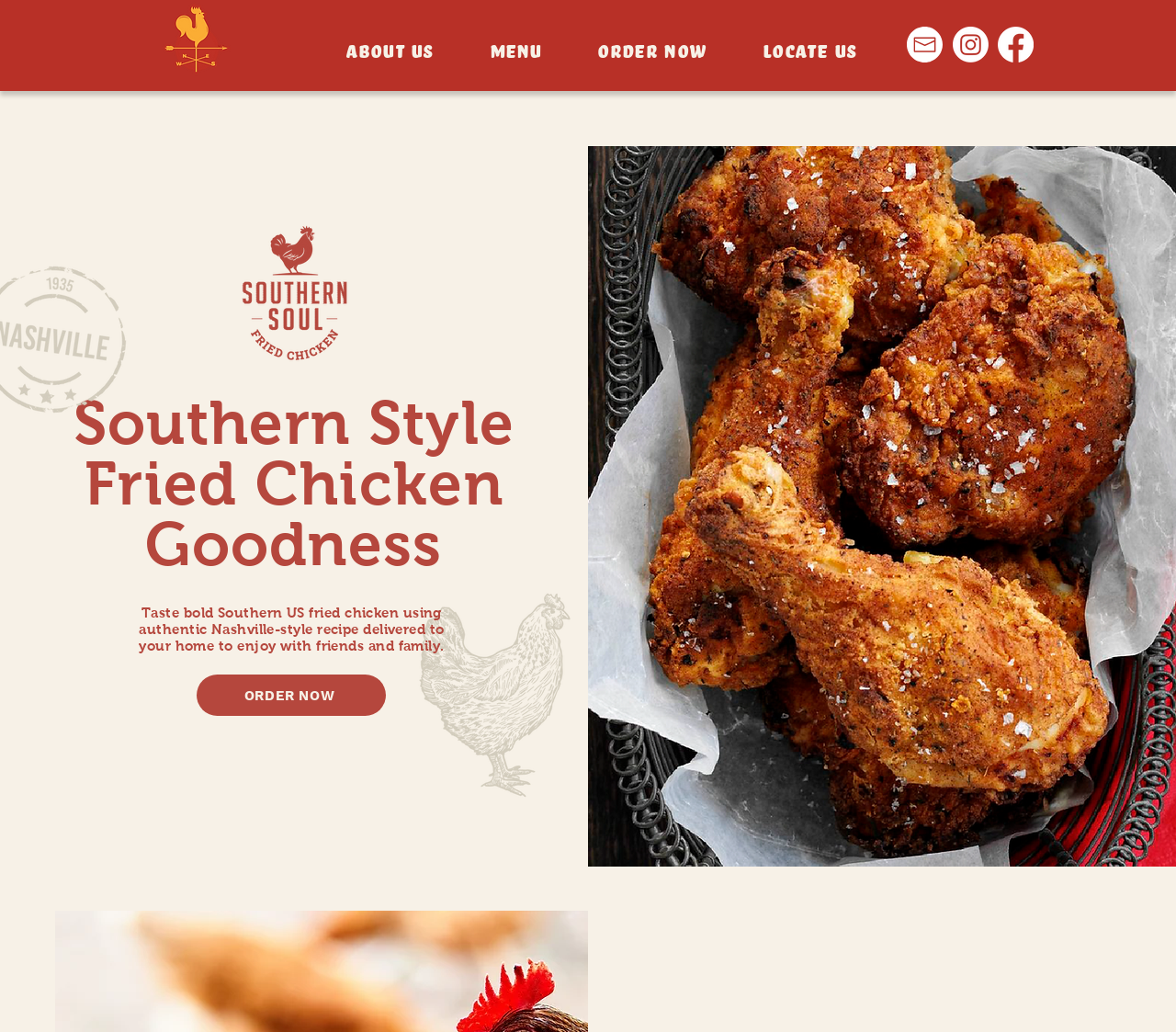What type of food does the website offer?
Could you please answer the question thoroughly and with as much detail as possible?

The website offers fried chicken as indicated by the static text 'Southern Style Fried Chicken' and the image 'chicken_cream.png' on the webpage.